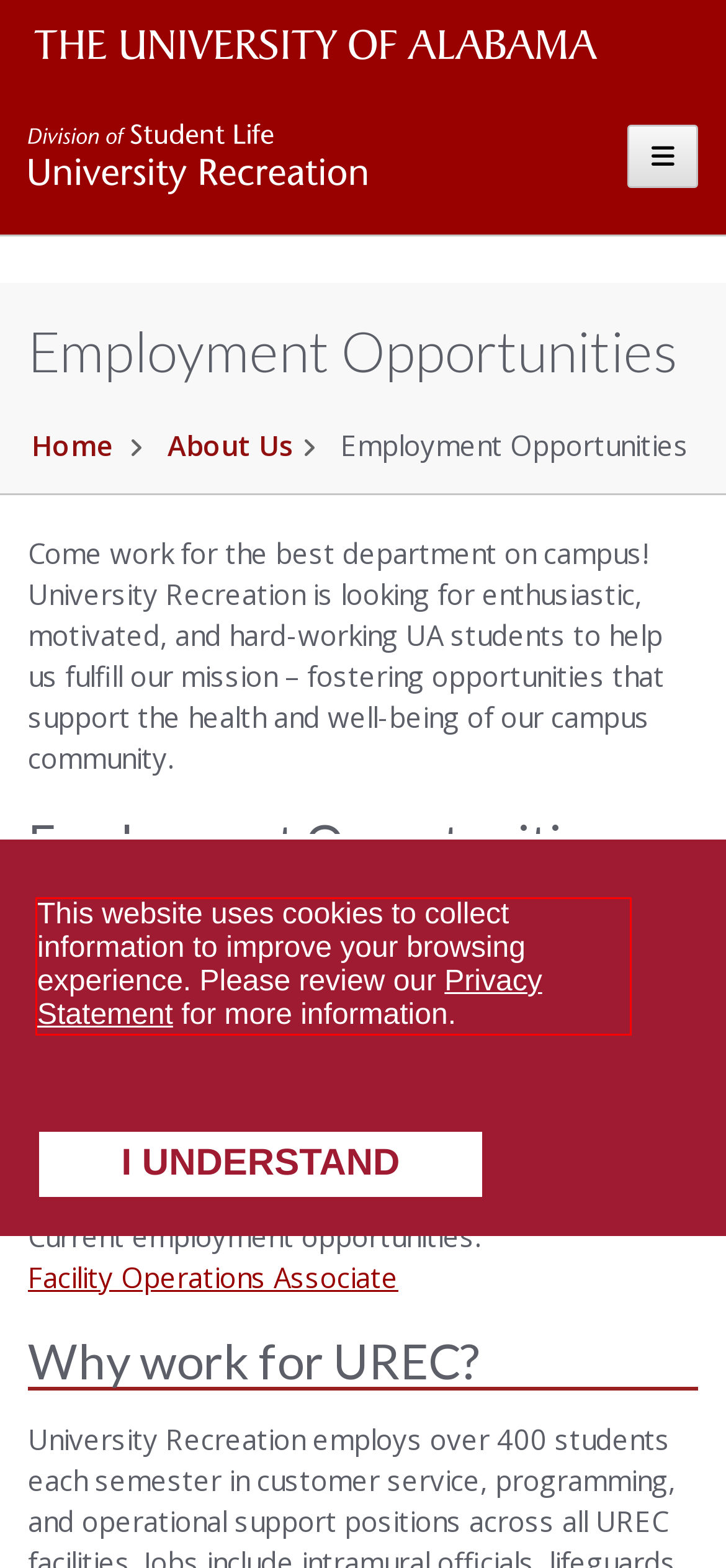There is a UI element on the webpage screenshot marked by a red bounding box. Extract and generate the text content from within this red box.

This website uses cookies to collect information to improve your browsing experience. Please review our Privacy Statement for more information.